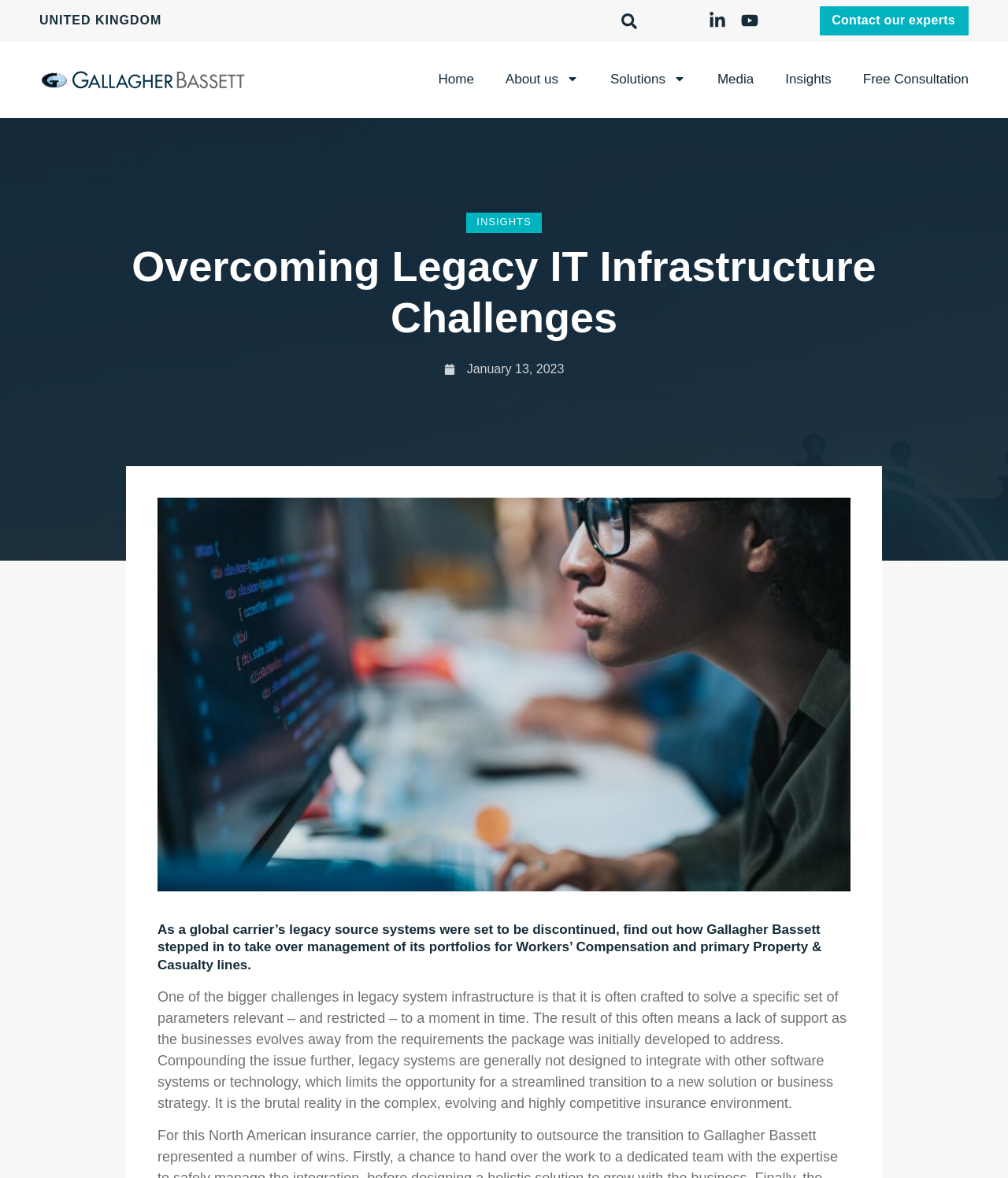What is the topic of the article mentioned on the webpage?
Could you give a comprehensive explanation in response to this question?

I analyzed the webpage content and found a heading element with the text 'Overcoming Legacy IT Infrastructure Challenges', which suggests that the topic of the article is related to legacy IT infrastructure challenges.